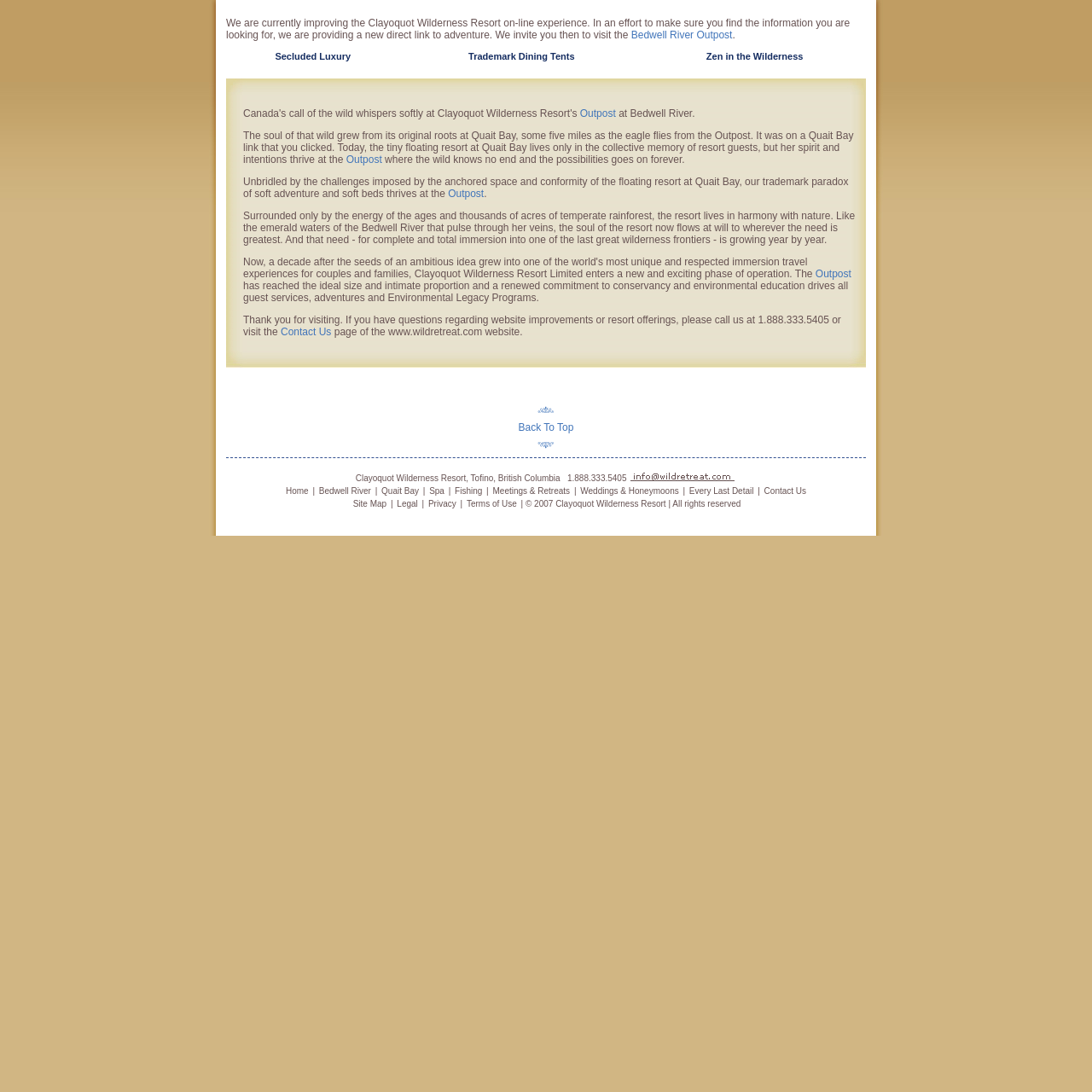Describe all the visual and textual components of the webpage comprehensively.

This webpage is about Clayoquot Wilderness Resort, a luxury resort located near Tofino, British Columbia, which has been featured in National Geographic Traveler magazine. The resort is both a romantic getaway and a family destination.

At the top of the page, there is a table with three cells. The left cell is empty, the middle cell contains a large block of text describing the resort, and the right cell is also empty.

The main content of the page is in the middle cell, which is divided into several sections. The first section has three headings: "Secluded Luxury", "Trademark Dining Tents", and "Zen in the Wilderness". Below these headings, there is a large block of text that describes the resort's history, its unique features, and its commitment to conservancy and environmental education.

There are several links throughout the text, including "Bedwell River Outpost", "Outpost", "Contact Us", and "www.wildretreat.com". There are also two "Back to Top" links, which are accompanied by an ornament image.

At the bottom of the page, there is a navigation menu with links to various sections of the website, including "Home", "Bedwell River", "Quait Bay", "Spa", "Fishing", "Meetings & Retreats", "Weddings & Honeymoons", "Every Last Detail", "Contact Us", "Site Map", "Legal", "Privacy", and "Terms of Use". There is also a copyright notice at the very bottom of the page.

Overall, the webpage provides a detailed description of the resort and its offerings, as well as easy access to various sections of the website.